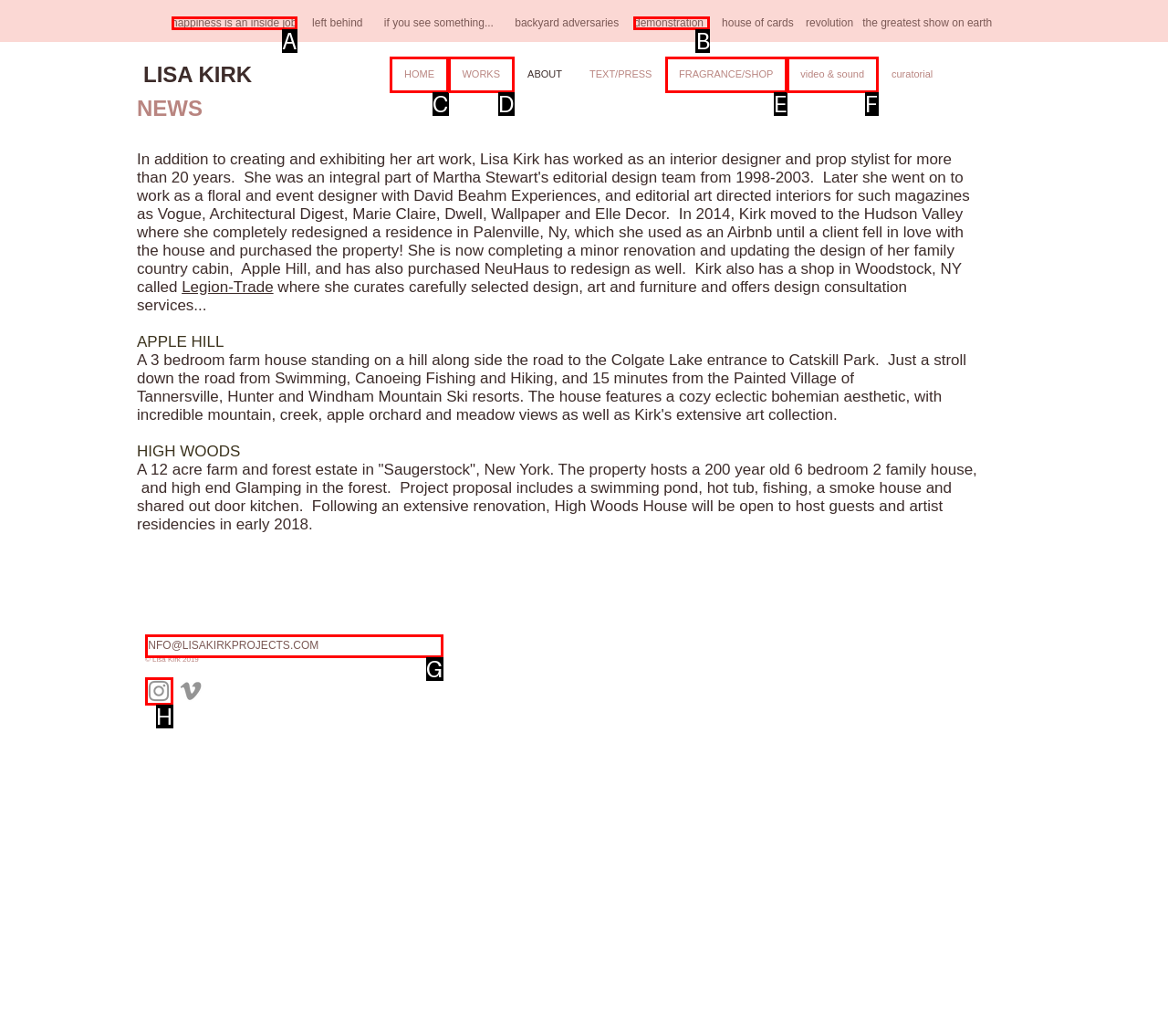Identify the option that corresponds to the description: demonstration 
Provide the letter of the matching option from the available choices directly.

B